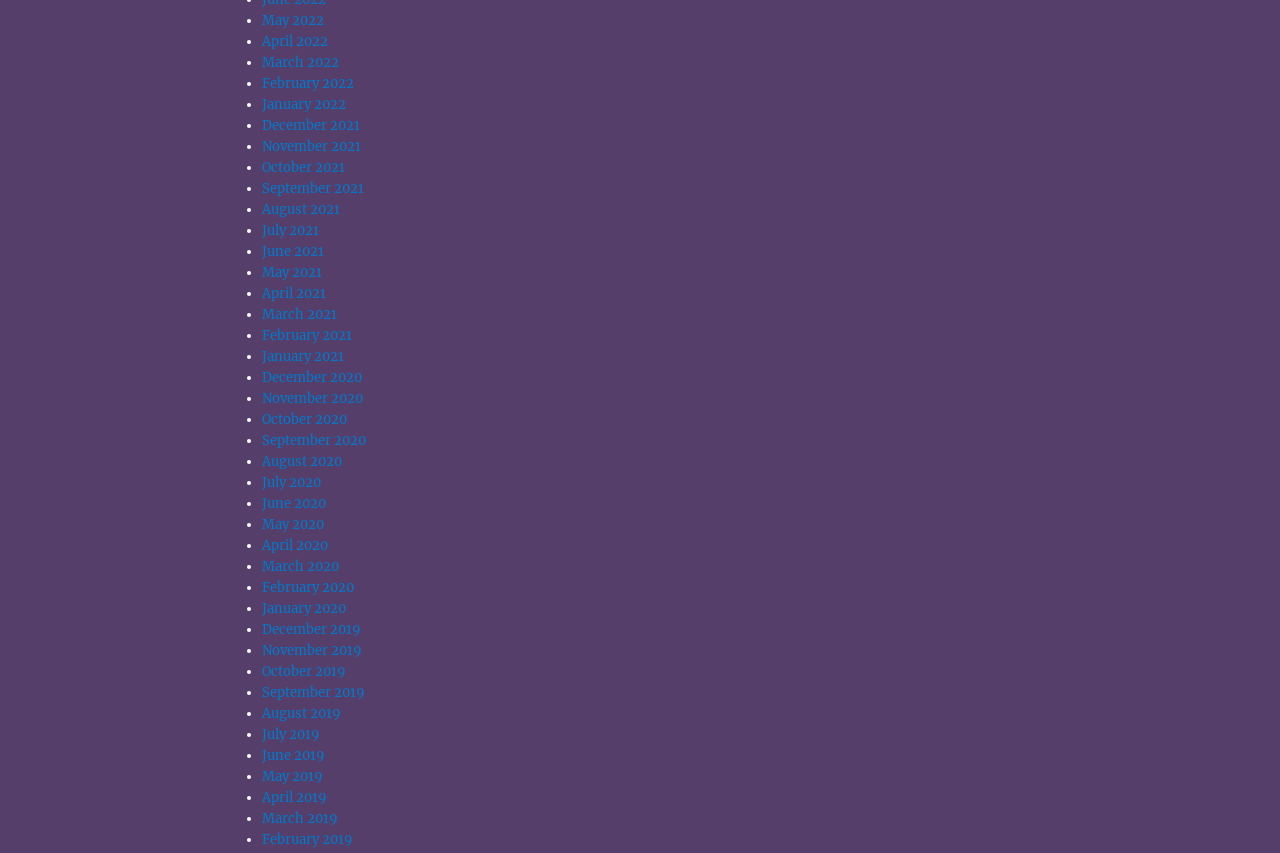Please provide a comprehensive response to the question based on the details in the image: What is the earliest month listed?

I looked at the list of links and found that the earliest month listed is December 2019, which is at the bottom of the list.